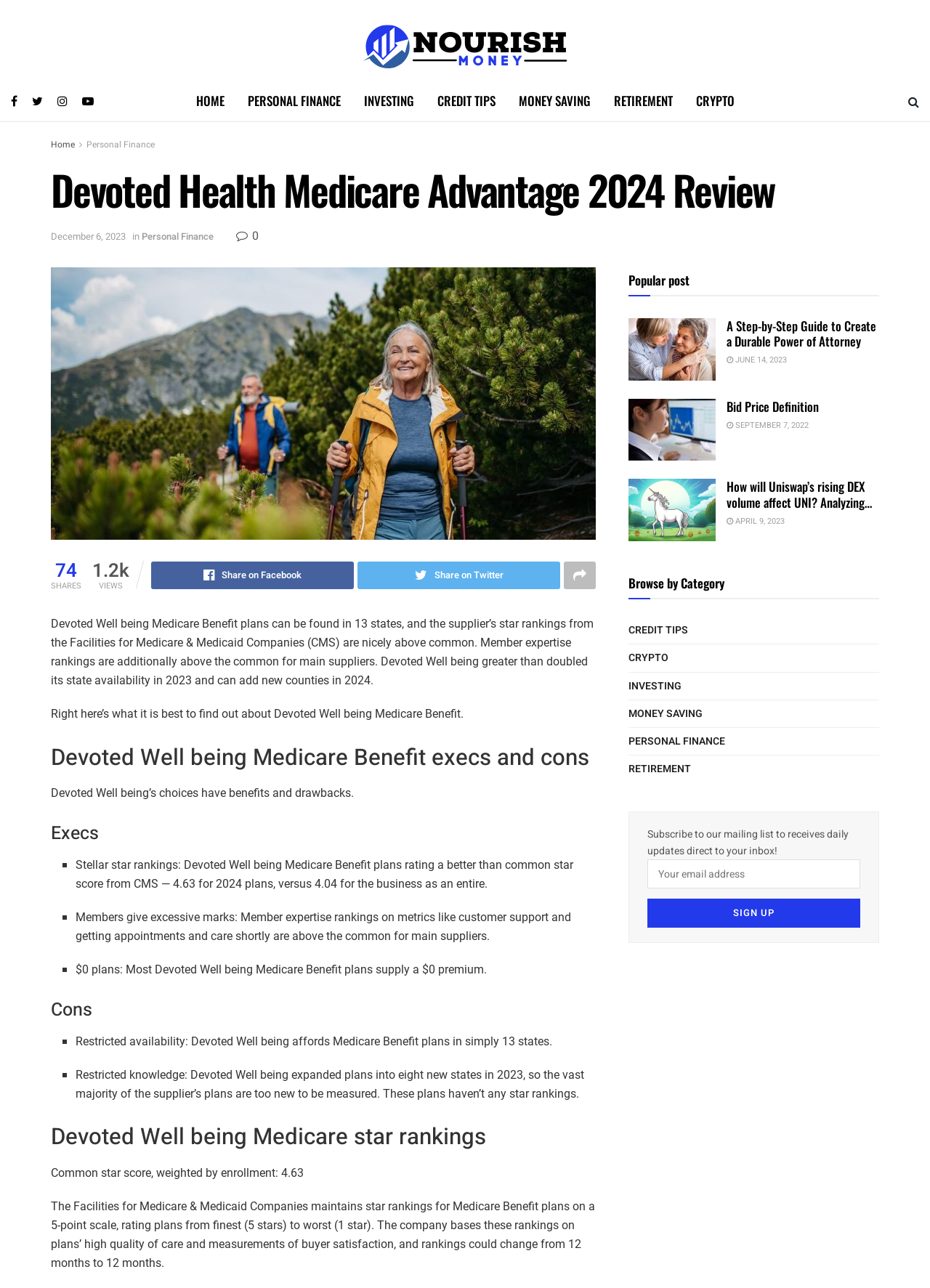Offer a meticulous caption that includes all visible features of the webpage.

This webpage is a review of Devoted Health Medicare Advantage 2024 plans. At the top, there is a navigation bar with links to different categories, including "HOME", "PERSONAL FINANCE", "INVESTING", "CREDIT TIPS", "MONEY SAVING", "RETIREMENT", and "CRYPTO". Below the navigation bar, there is a heading that reads "Devoted Health Medicare Advantage 2024 Review". 

On the left side of the page, there is a section that displays the number of shares and views of the article. Below this section, there are social media links to share the article on Facebook, Twitter, and other platforms.

The main content of the page is divided into sections, including "Devoted Health Medicare Advantage pros and cons", "Devoted Health Medicare star ratings", and "Popular post". The "pros and cons" section lists the advantages and disadvantages of Devoted Health Medicare Advantage plans, including stellar star ratings, high member experience ratings, and $0 premium plans. The "cons" section mentions limited availability and limited data on the plans.

The "Devoted Health Medicare star ratings" section explains how the Centers for Medicare & Medicaid Services (CMS) rate Medicare Advantage plans on a 5-point scale. It also displays the average star rating of Devoted Health Medicare Advantage plans, which is 4.63.

The "Popular post" section displays a list of related articles, including "A Step-by-Step Guide to Create a Durable Power of Attorney", "Bid Price Definition", and "How will Uniswap’s rising DEX volume affect UNI? Analyzing…". Each article has a heading, a link, and an image.

At the bottom of the page, there is a section that allows users to browse by category, with links to different categories such as "CREDIT TIPS", "CRYPTO", and "INVESTING".